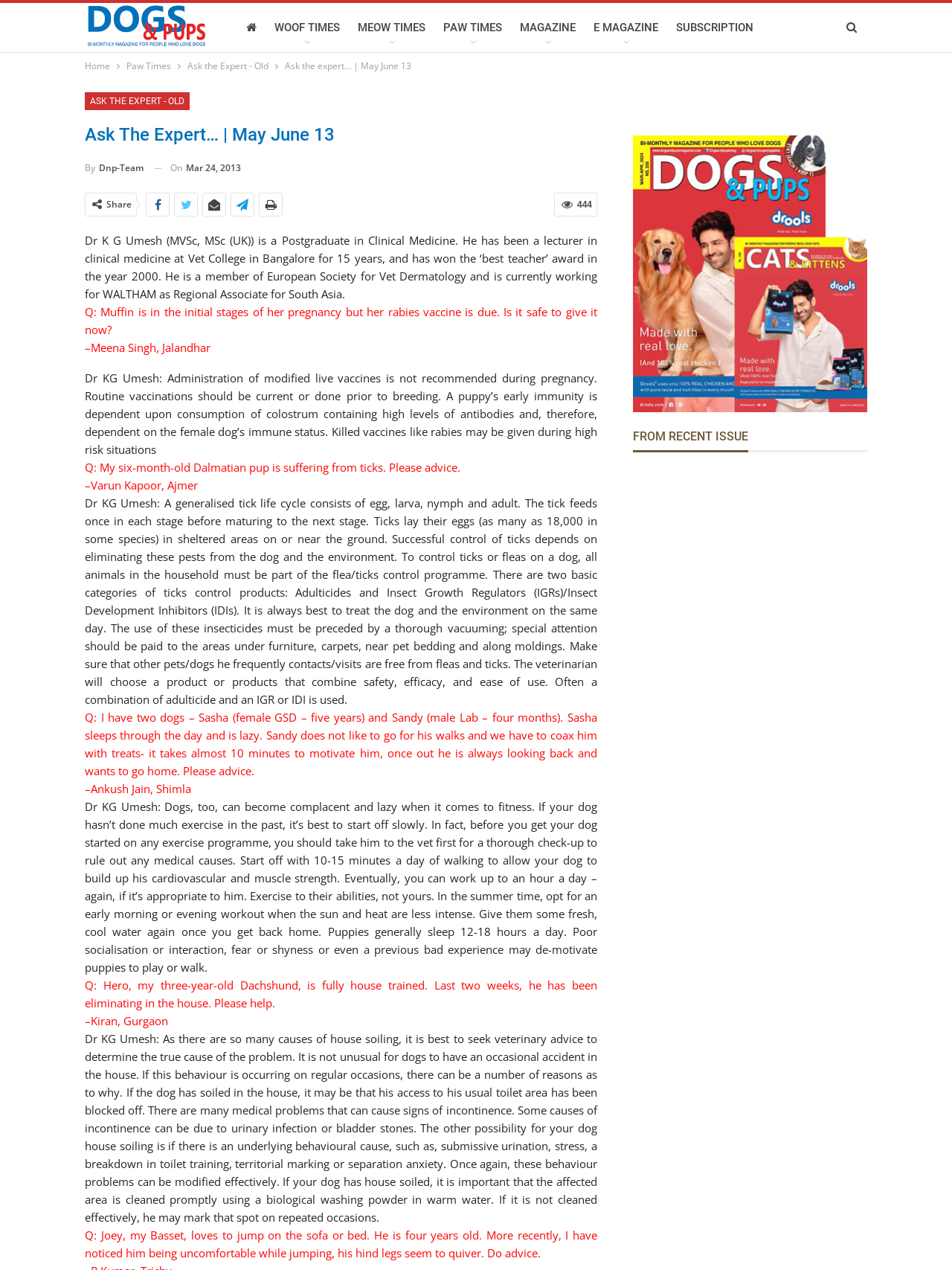Find the bounding box coordinates for the area you need to click to carry out the instruction: "Click Ask the Expert - Old link". The coordinates should be four float numbers between 0 and 1, indicated as [left, top, right, bottom].

[0.089, 0.073, 0.199, 0.087]